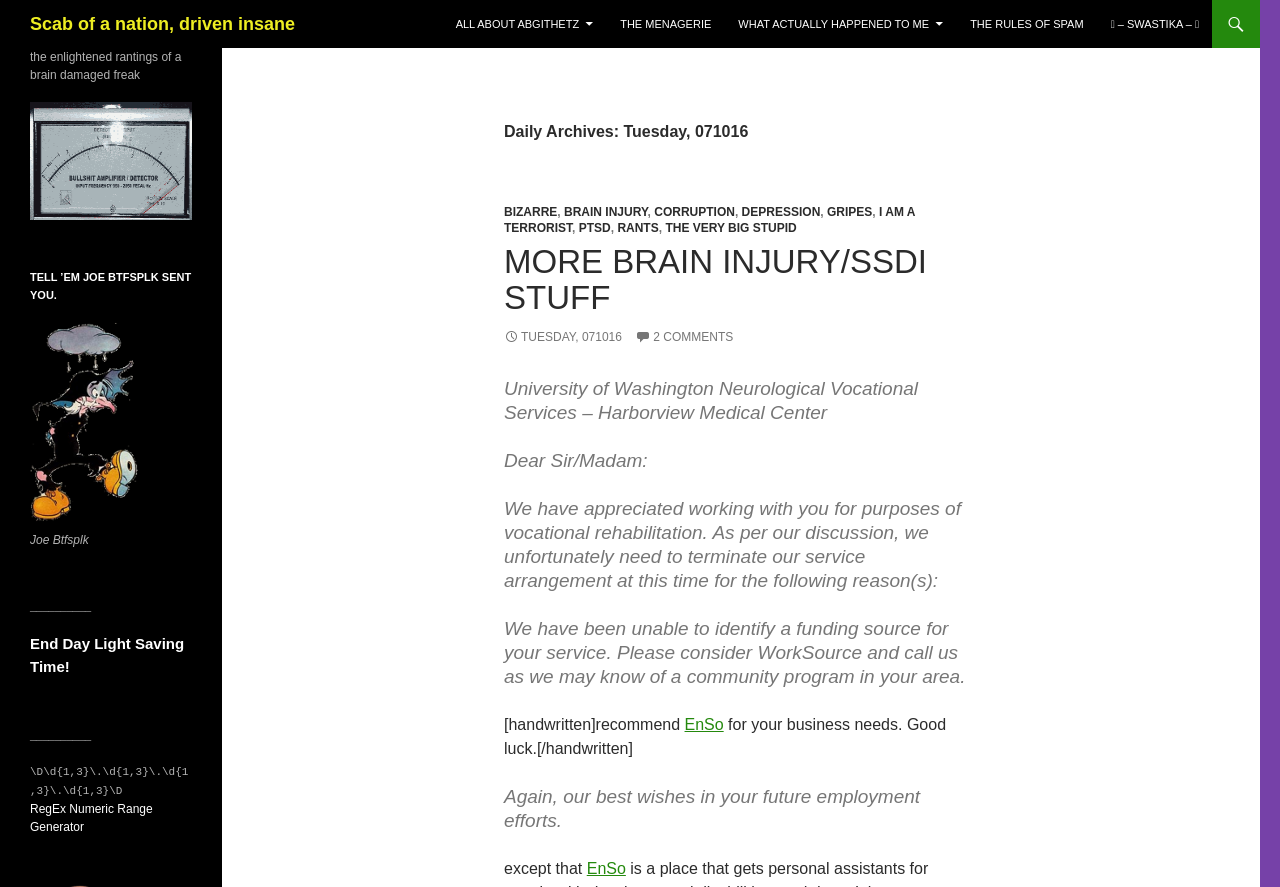Find the bounding box coordinates for the HTML element specified by: "what actually happened to me".

[0.567, 0.0, 0.746, 0.054]